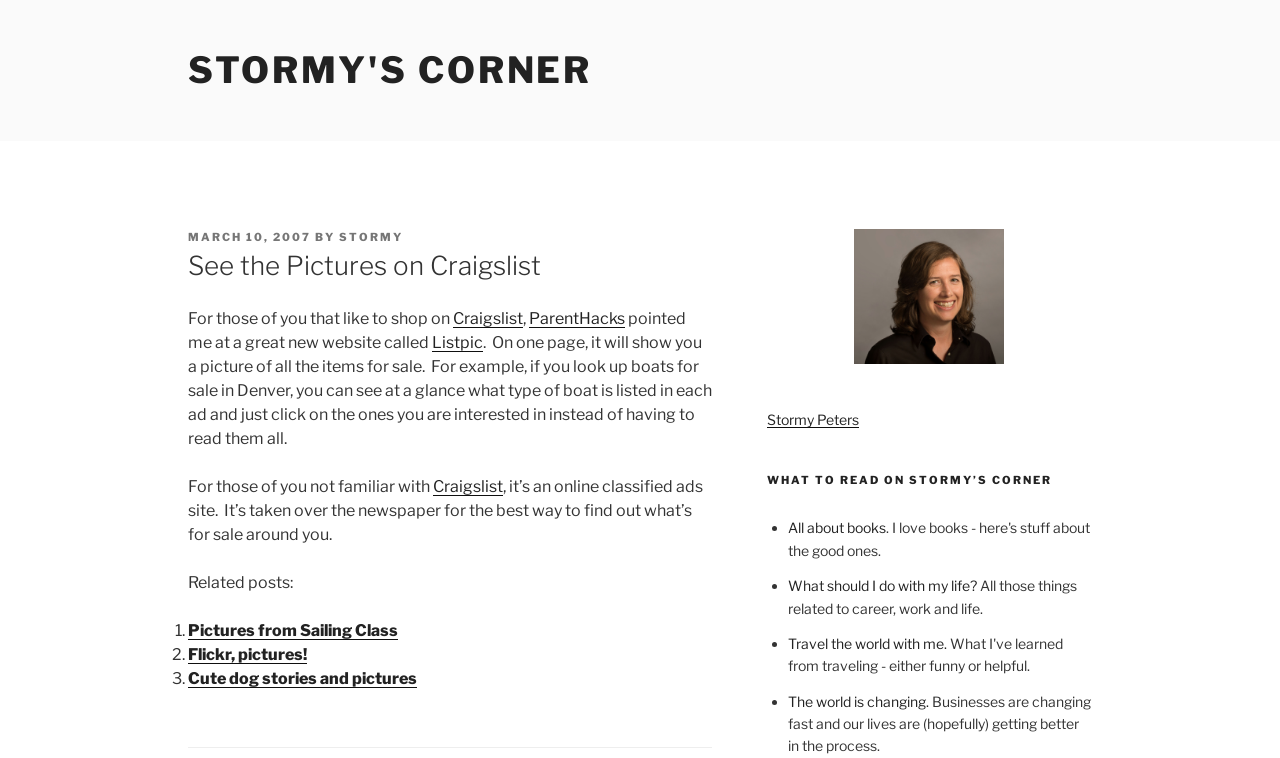Please answer the following question using a single word or phrase: 
Who is the author of the post?

Stormy